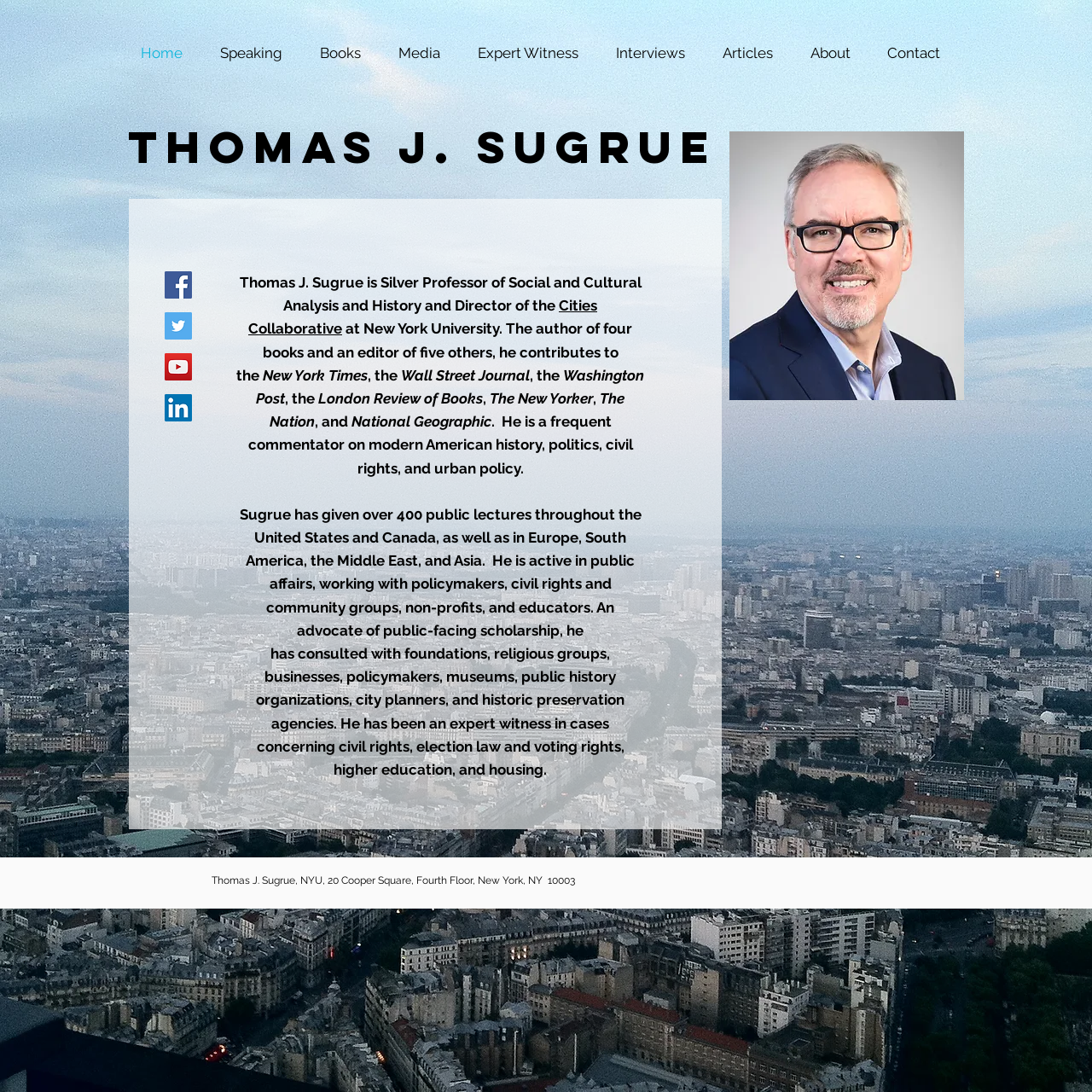Determine the bounding box coordinates for the region that must be clicked to execute the following instruction: "Read about AT&T & Gallaudet University Make Football More Inclusive With First 5G-Connected Helmet".

None